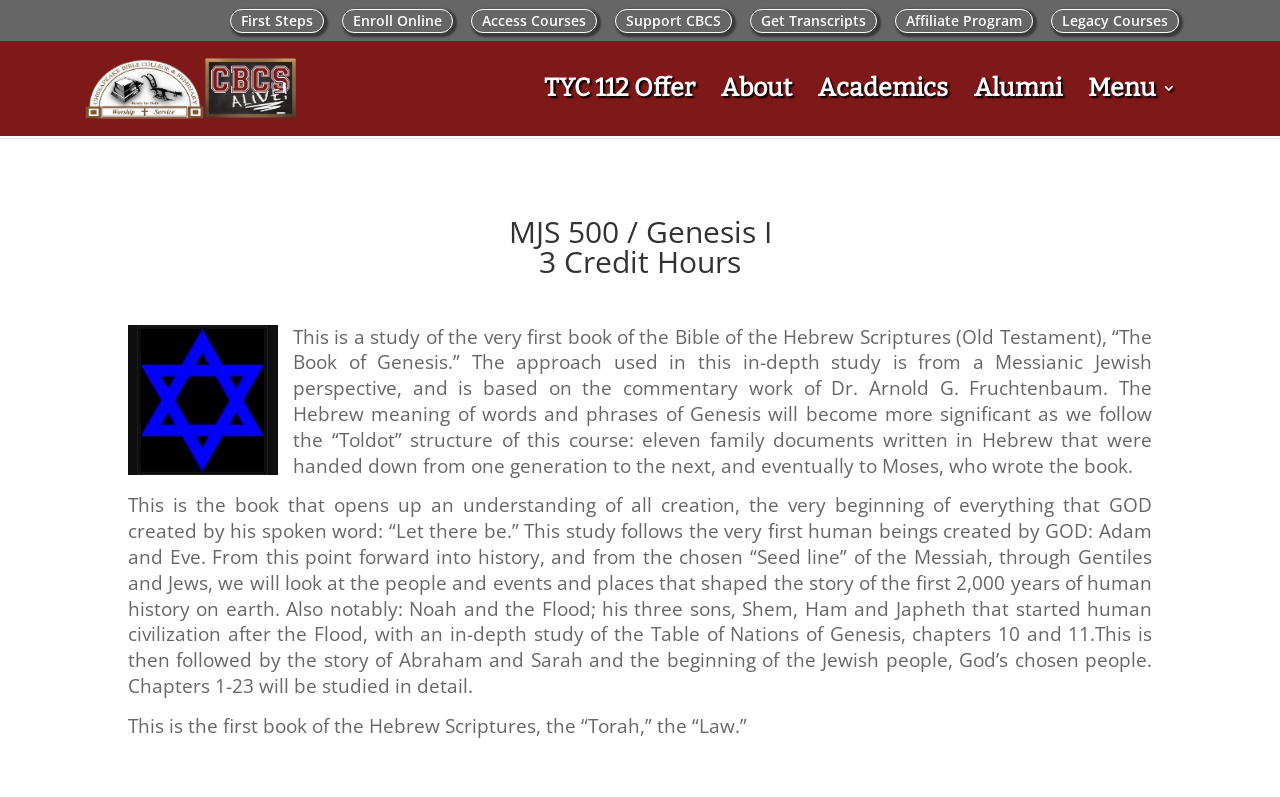Identify the bounding box for the described UI element. Provide the coordinates in (top-left x, top-left y, bottom-right x, bottom-right y) format with values ranging from 0 to 1: Academics

[0.639, 0.087, 0.741, 0.176]